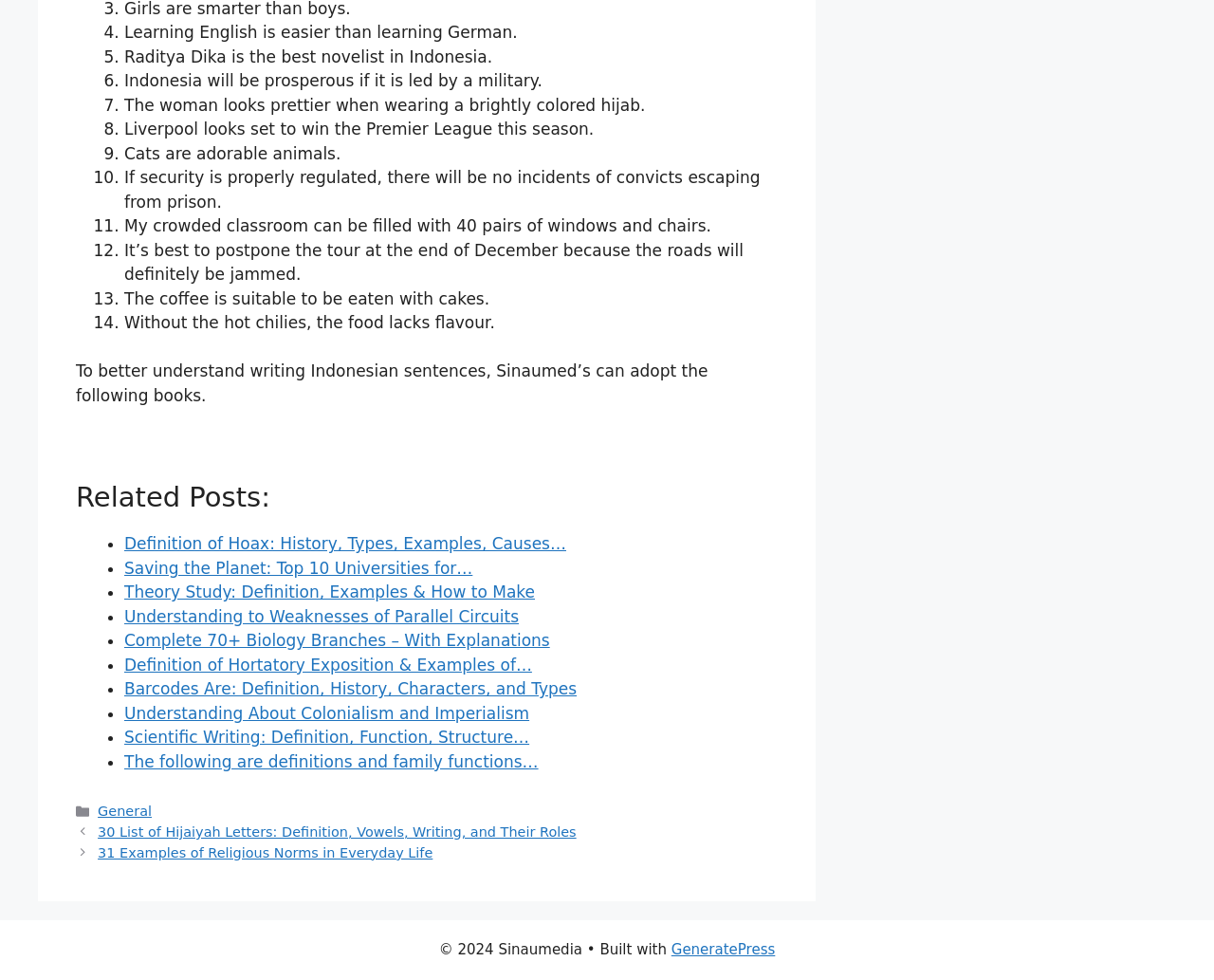Select the bounding box coordinates of the element I need to click to carry out the following instruction: "Click on the link 'Complete 70+ Biology Branches – With Explanations'".

[0.102, 0.644, 0.453, 0.664]